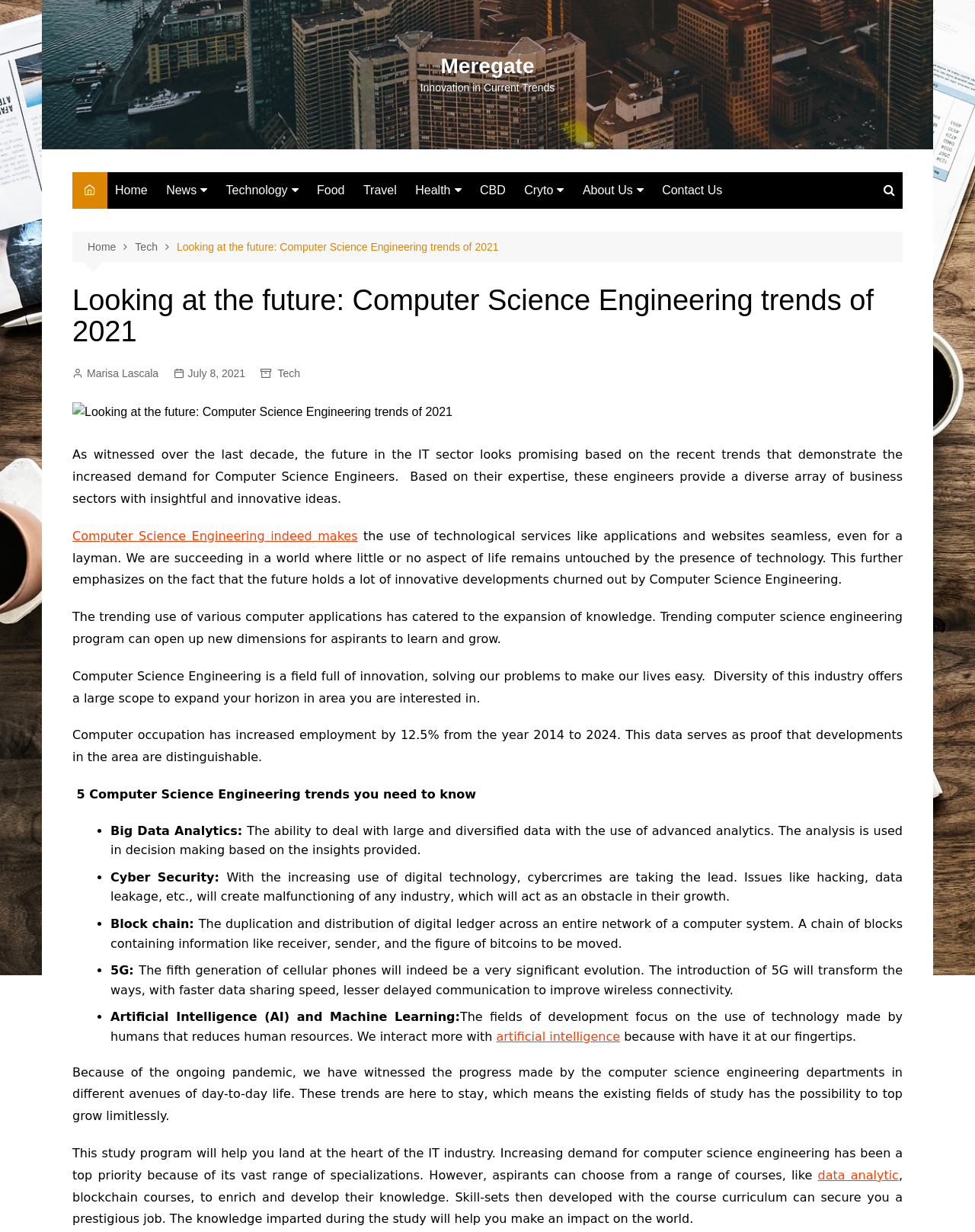Give a detailed account of the webpage.

This webpage is about computer science engineering trends, specifically focusing on the future of the IT sector. At the top, there is a navigation bar with various links, including "Home", "News", "Technology", "Food", "Travel", and more. Below the navigation bar, there is a heading that reads "Looking at the future: Computer Science Engineering trends of 2021".

On the left side of the page, there is a list of links categorized by topics, such as "News & General", "Auto", "Art", "Entertainment", and more. On the right side, there is a section with a heading "Innovation in Current Trends" and a paragraph of text that discusses the promising future of the IT sector based on recent trends.

Below this section, there is a large block of text that explains the role of computer science engineers in making technological services seamless and innovative. The text is divided into several paragraphs, each discussing a different aspect of computer science engineering, such as its ability to solve problems, its diversity, and its increasing employment opportunities.

Further down the page, there is a section with a heading "5 Computer Science Engineering trends you need to know" and a list of bullet points, each describing a trend, such as "Big Data Analytics" and its application in decision making.

Throughout the page, there are several links and images, including a figure with an image related to computer science engineering trends. At the bottom of the page, there are links to "About Us", "Contact Us", and other related pages.